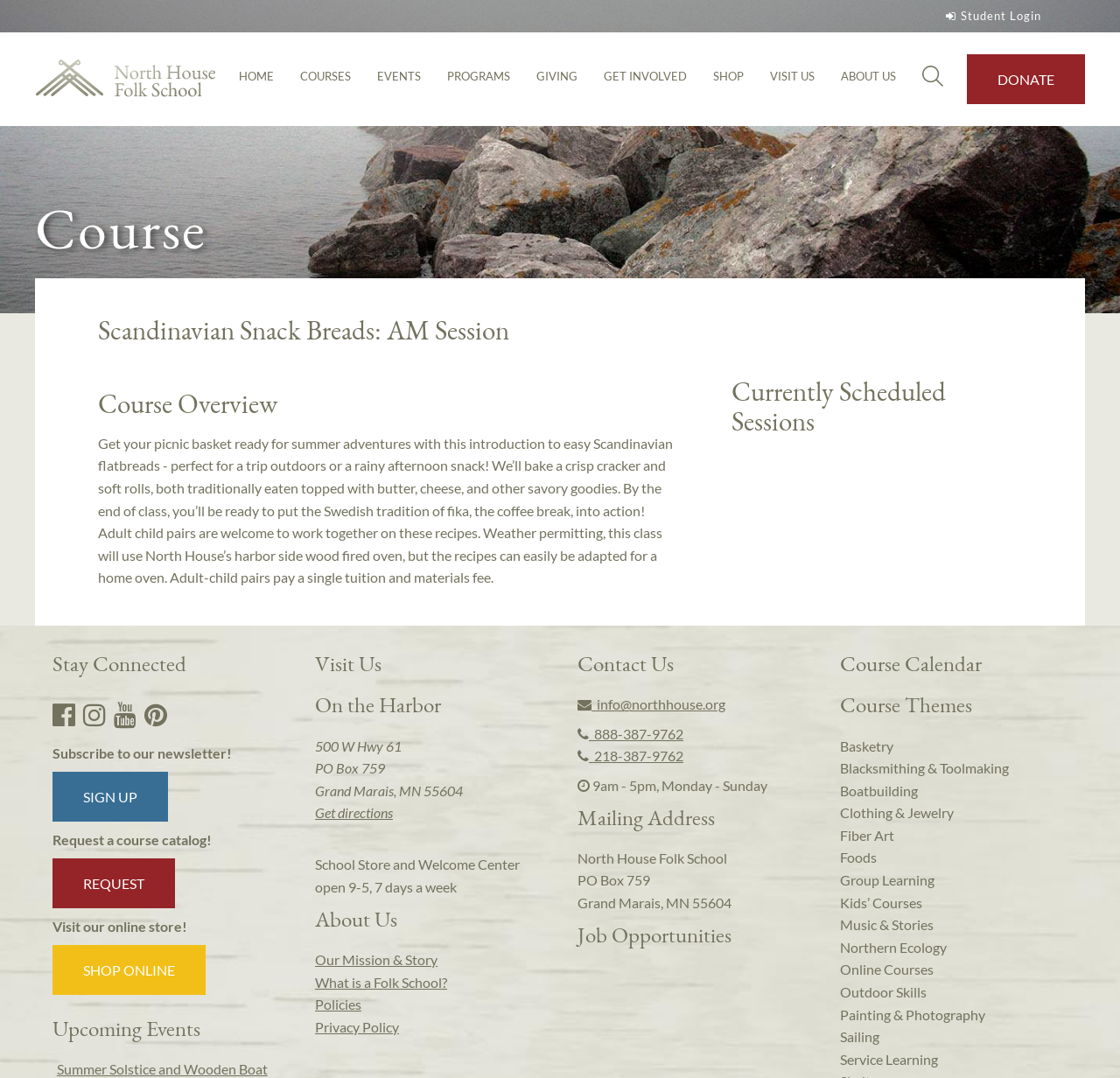Refer to the image and provide an in-depth answer to the question: 
What is the address of the folk school?

The address of the folk school can be found in the 'Visit Us' section of the webpage, where it lists the physical address as '500 W Hwy 61' and the mailing address as 'PO Box 759, Grand Marais, MN 55604'.